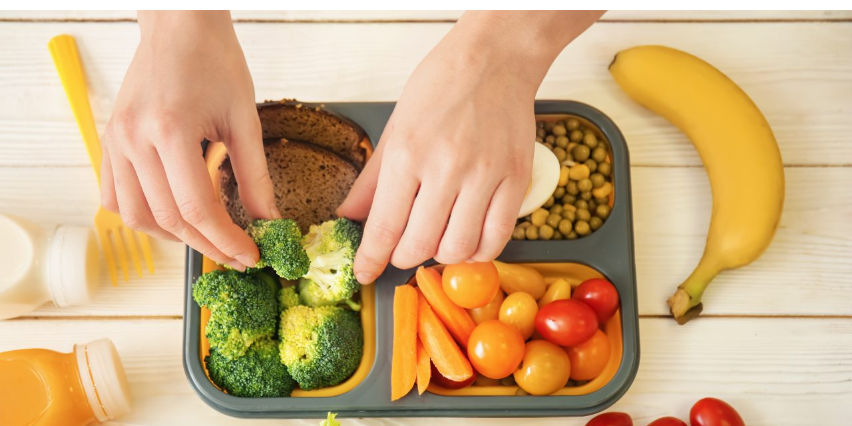Provide a thorough description of the contents of the image.

In this vibrant image, a person is thoughtfully preparing a healthy meal in a compartmentalized lunchbox. Their hands are poised over a section filled with fresh broccoli, showcasing a commitment to nutritious eating. The lunchbox is divided into several sections, each containing an assortment of colorful vegetables, including glistening cherry tomatoes, vibrant orange carrots, and tender peas. To the side, a ripe banana adds a touch of sweetness, emphasizing the variety of healthy snack options. The backdrop features a light-toned wooden surface that complements the fresh food, creating an inviting atmosphere perfect for meal prep. This scene aligns beautifully with the overarching theme of healthy snack ideas, catering to busy lifestyles while encouraging the incorporation of wholesome ingredients into daily routines.